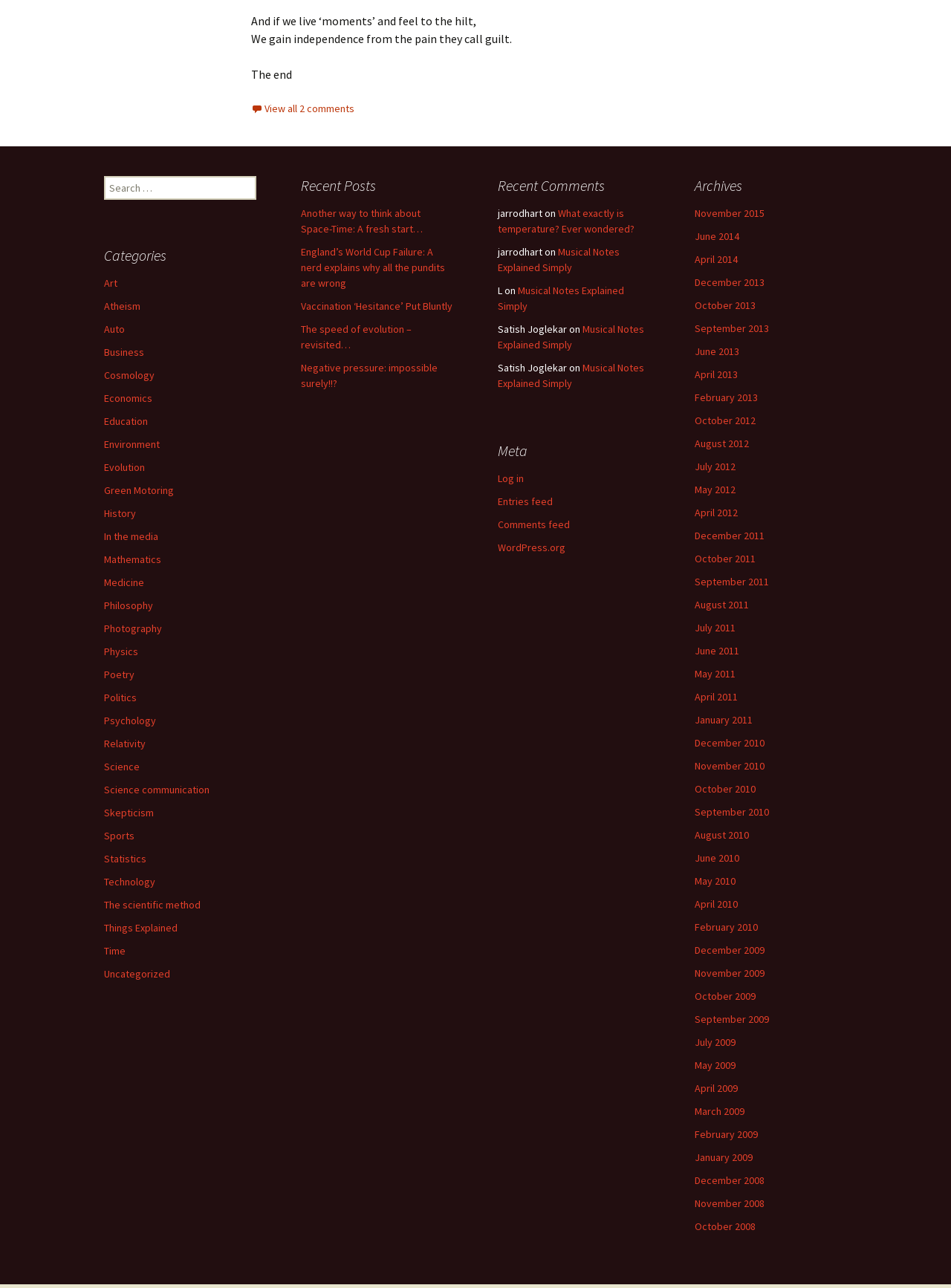Find the bounding box coordinates for the area that must be clicked to perform this action: "Search for something".

[0.109, 0.137, 0.27, 0.155]